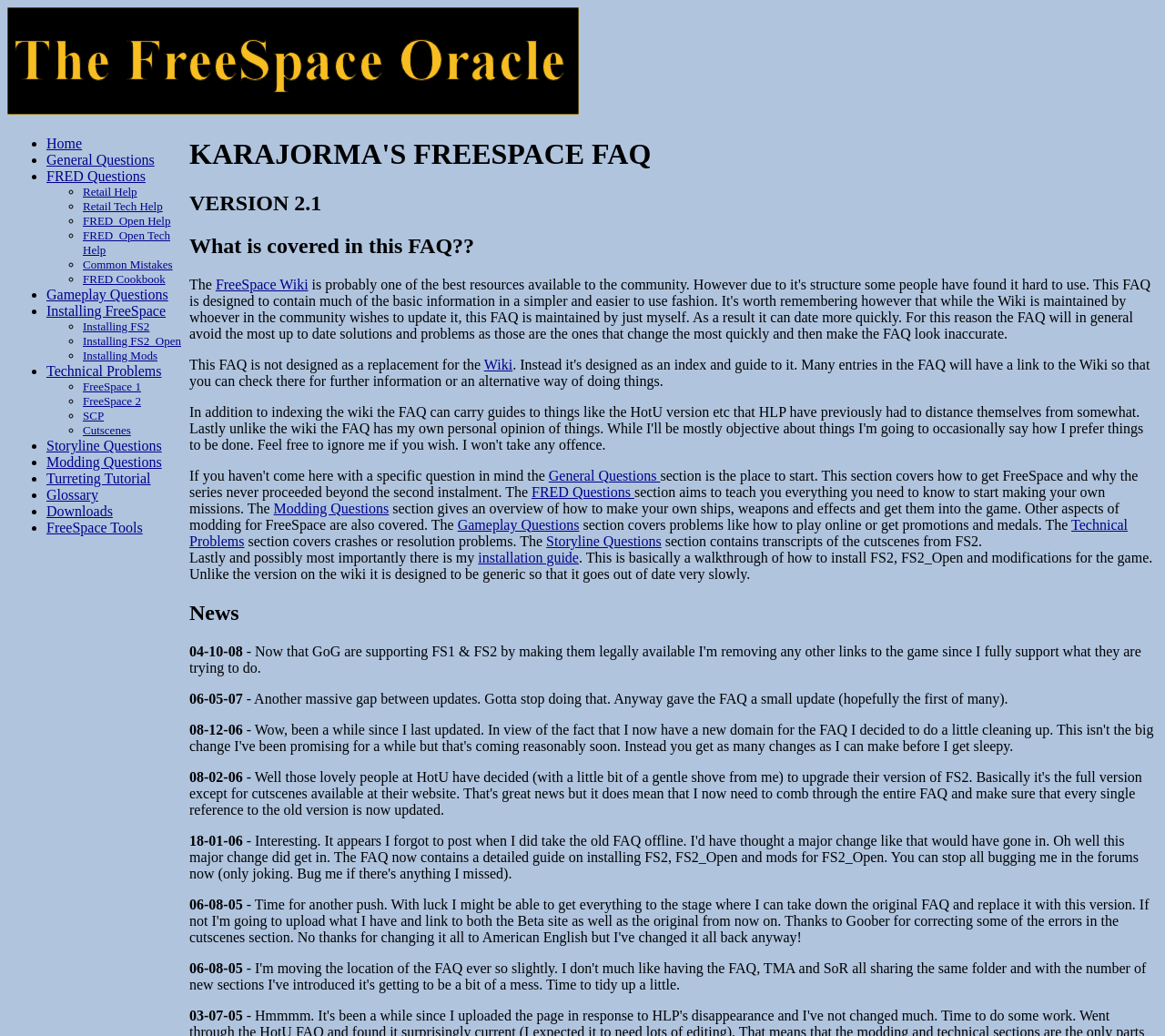Show the bounding box coordinates of the element that should be clicked to complete the task: "Click on the 'FreeSpace Wiki' link".

[0.185, 0.267, 0.265, 0.282]